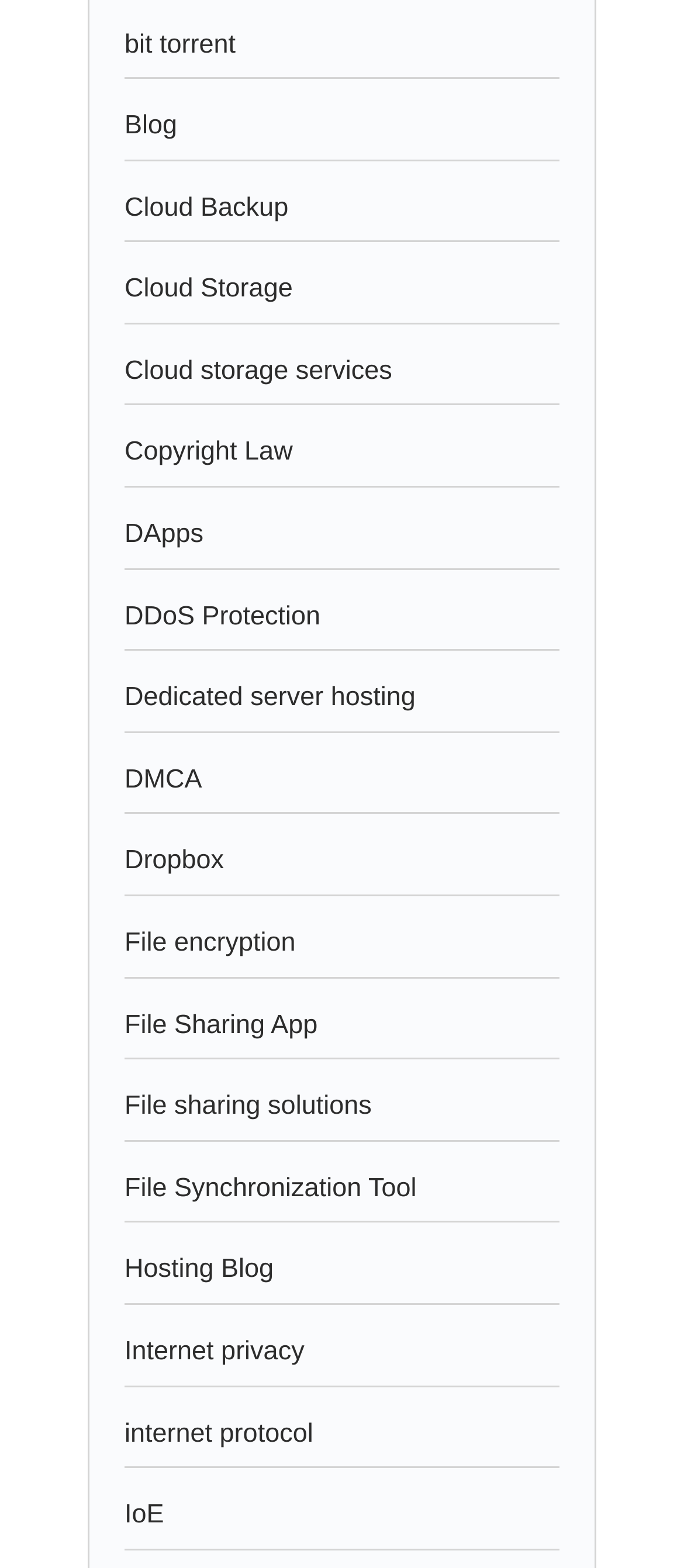Identify the bounding box coordinates for the element you need to click to achieve the following task: "Read more about computer running for a long period of time". Provide the bounding box coordinates as four float numbers between 0 and 1, in the form [left, top, right, bottom].

None